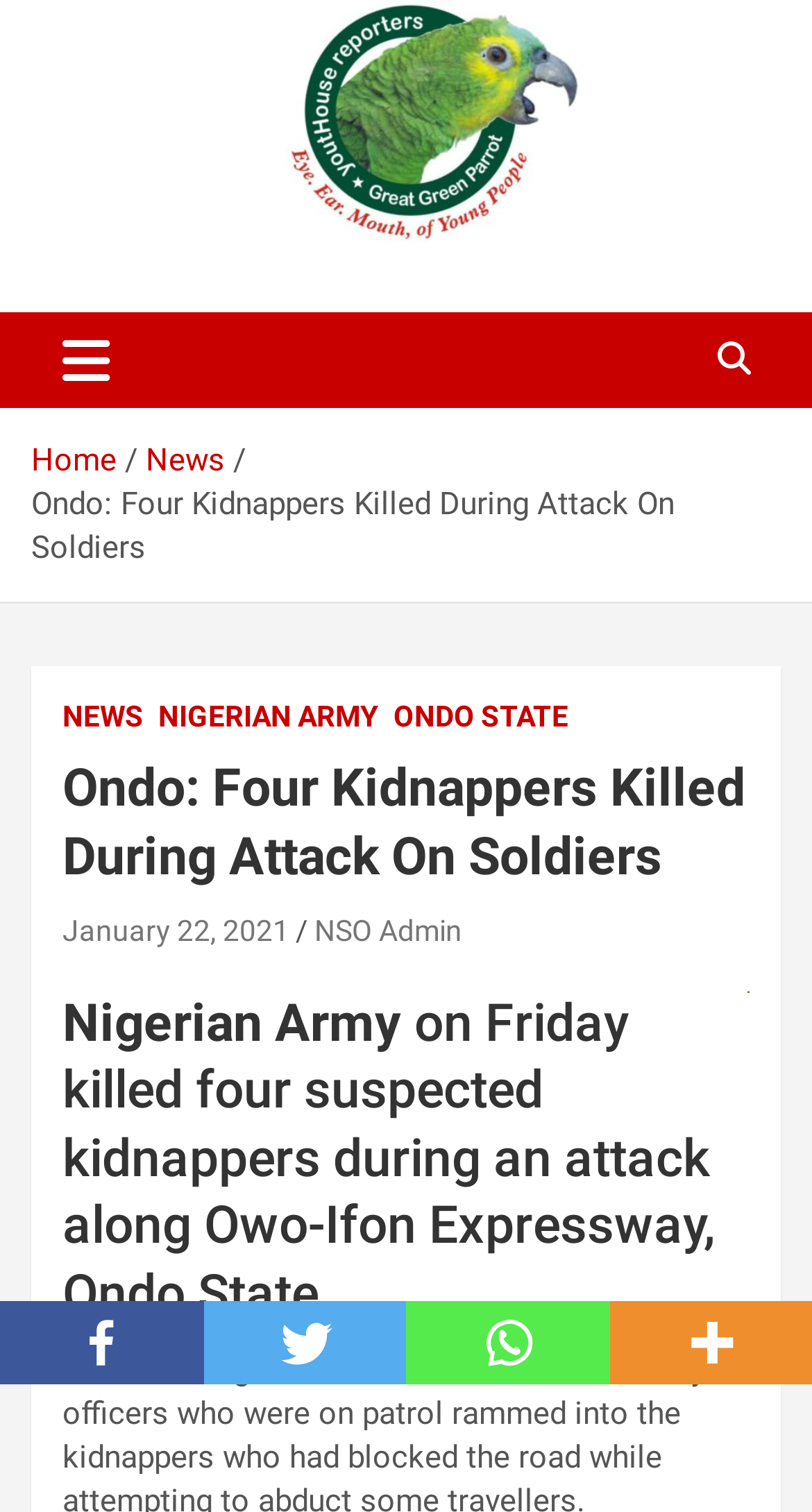Identify and extract the main heading from the webpage.

Ondo: Four Kidnappers Killed During Attack On Soldiers